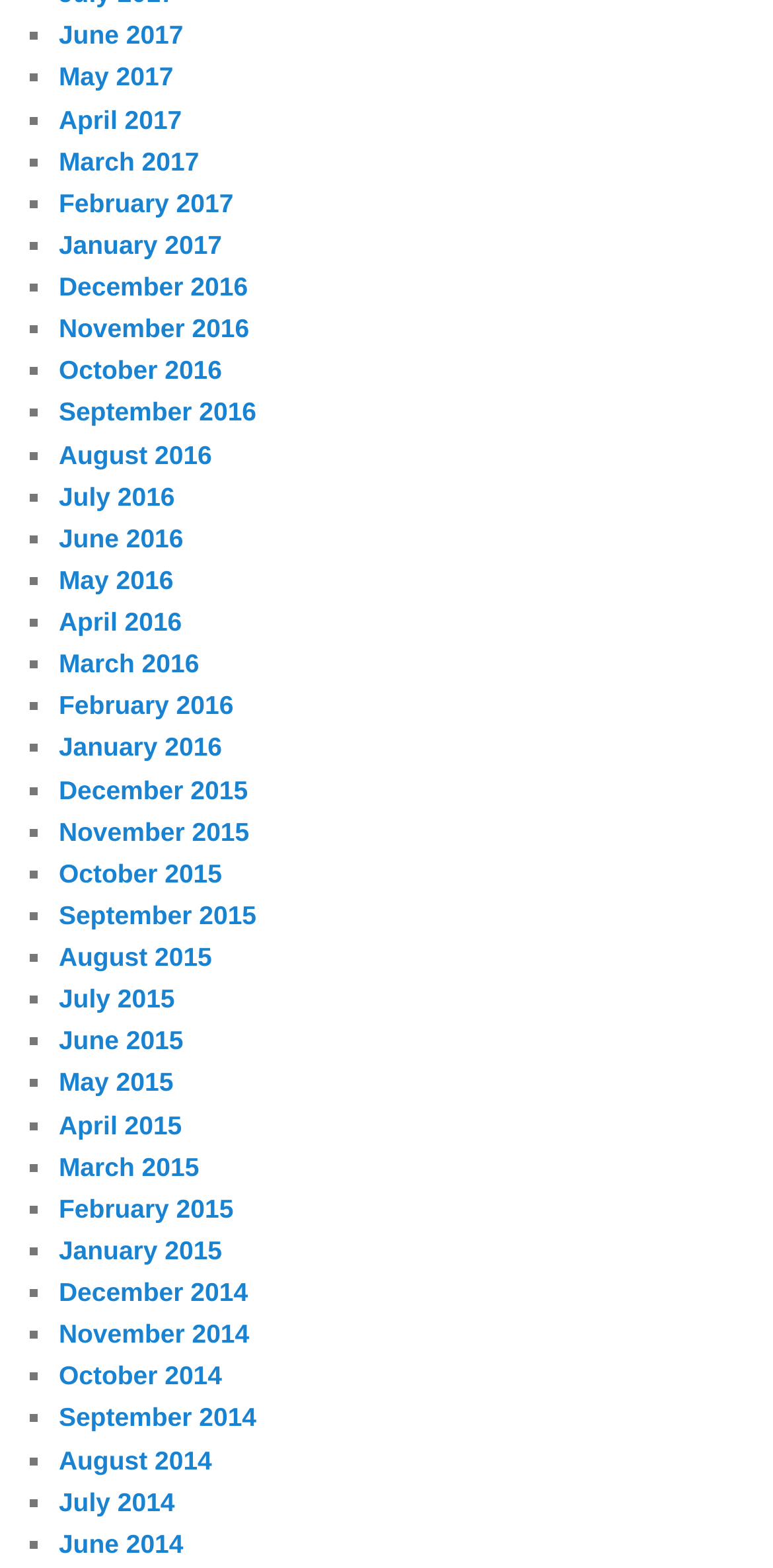Provide the bounding box coordinates for the area that should be clicked to complete the instruction: "Click on June 2017".

[0.076, 0.013, 0.237, 0.032]